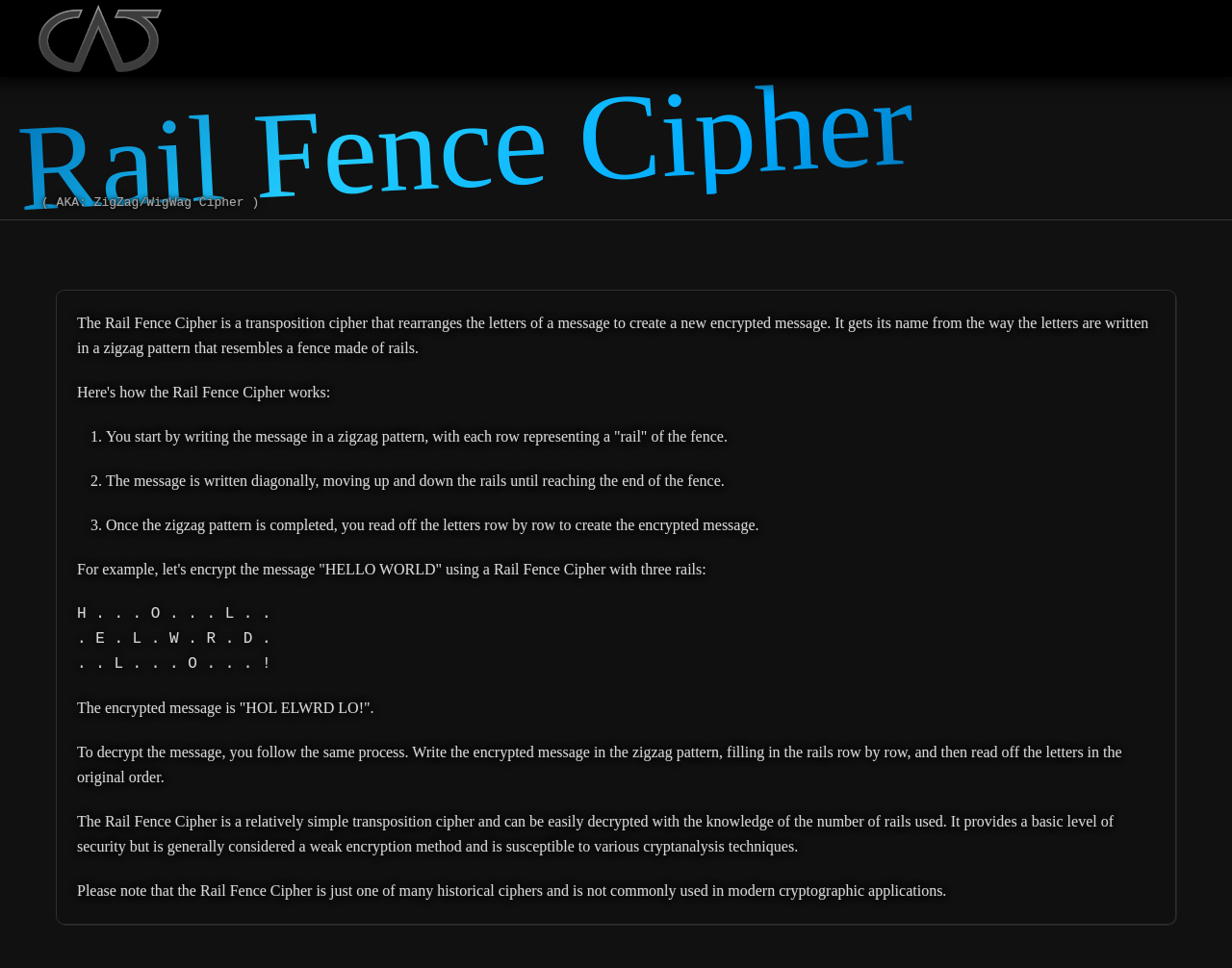Answer the following inquiry with a single word or phrase:
What is the encrypted message for 'HELLO WORLD' using a Rail Fence Cipher with three rails?

HOL ELWRD LO!